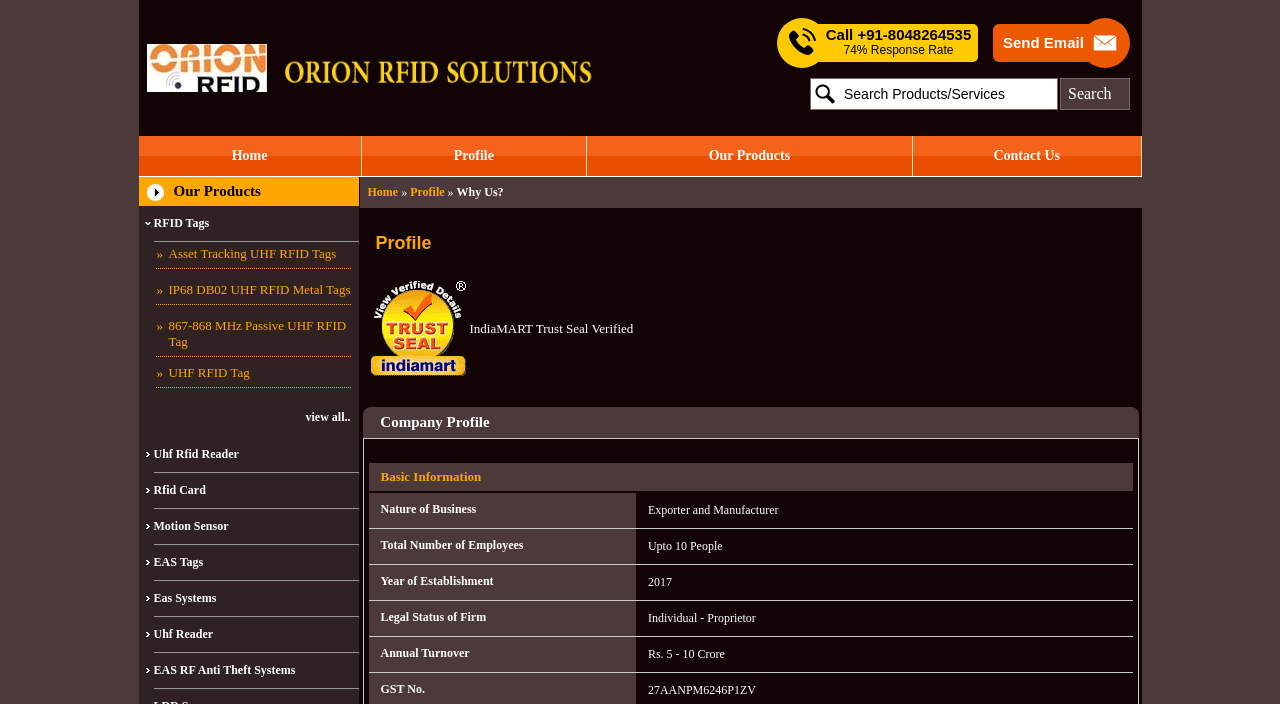Find and provide the bounding box coordinates for the UI element described here: "Our Products". The coordinates should be given as four float numbers between 0 and 1: [left, top, right, bottom].

[0.459, 0.193, 0.712, 0.25]